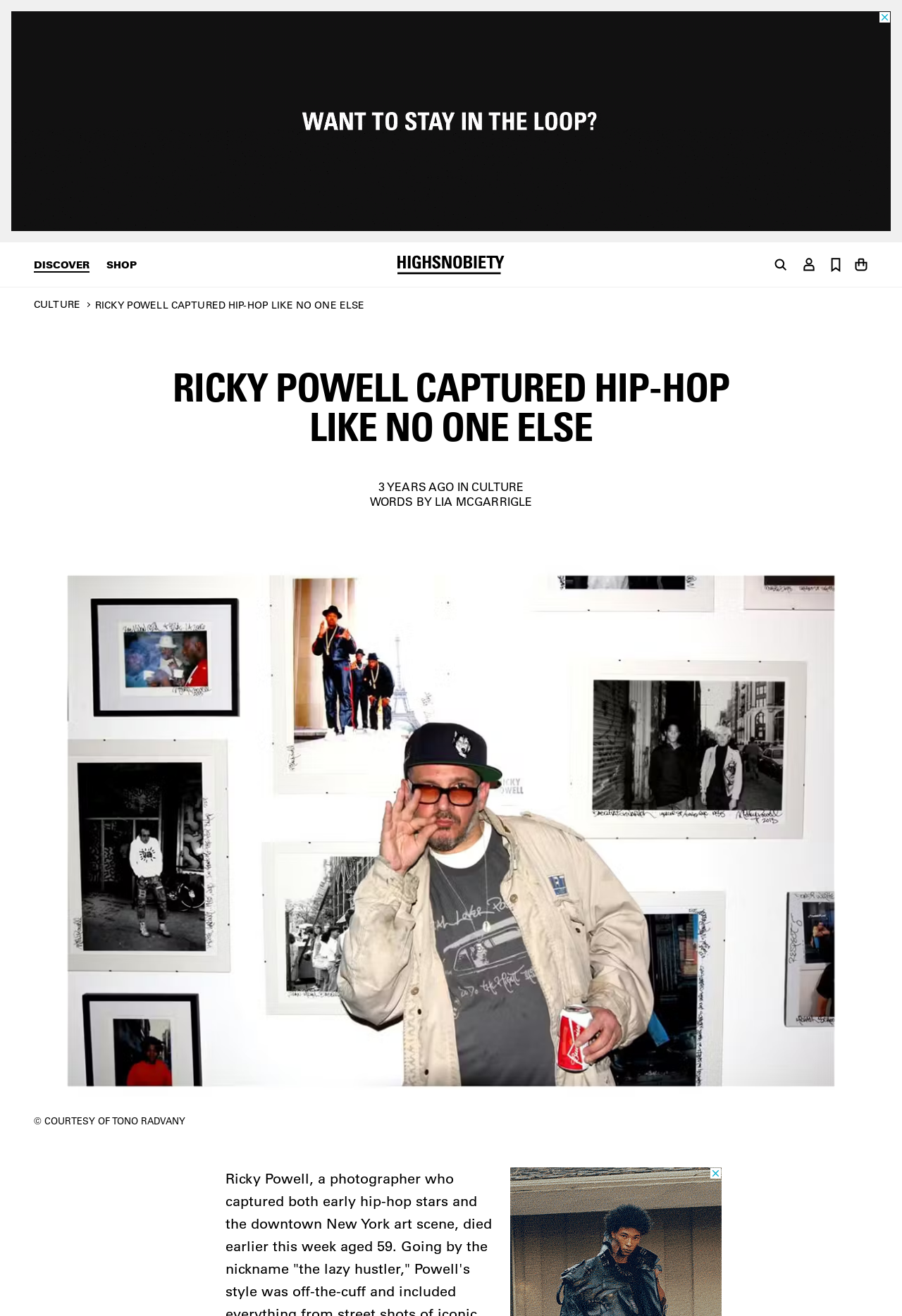Use a single word or phrase to answer the question:
What is the source of the image?

COURTESY OF TONO RADVANY